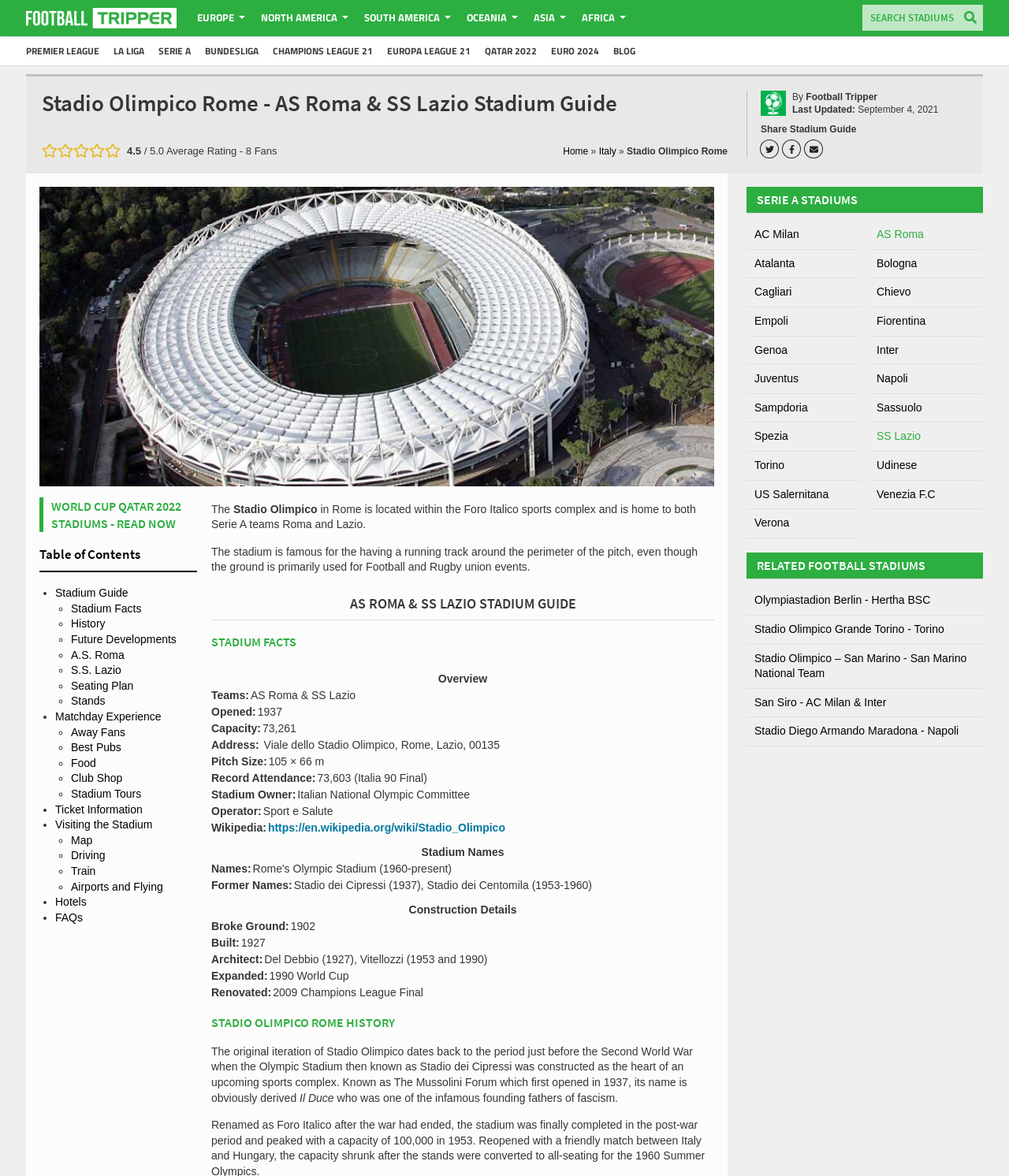Highlight the bounding box coordinates of the region I should click on to meet the following instruction: "Share Stadium Guide on Twitter".

[0.754, 0.119, 0.776, 0.134]